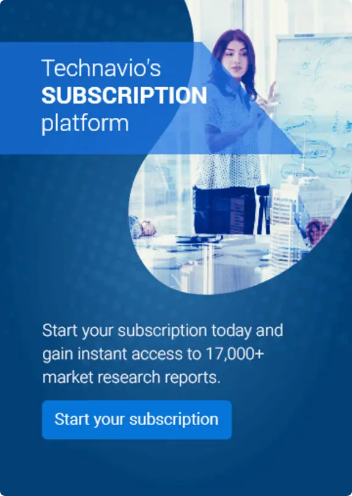How many market research reports are accessible?
Using the screenshot, give a one-word or short phrase answer.

17,000+